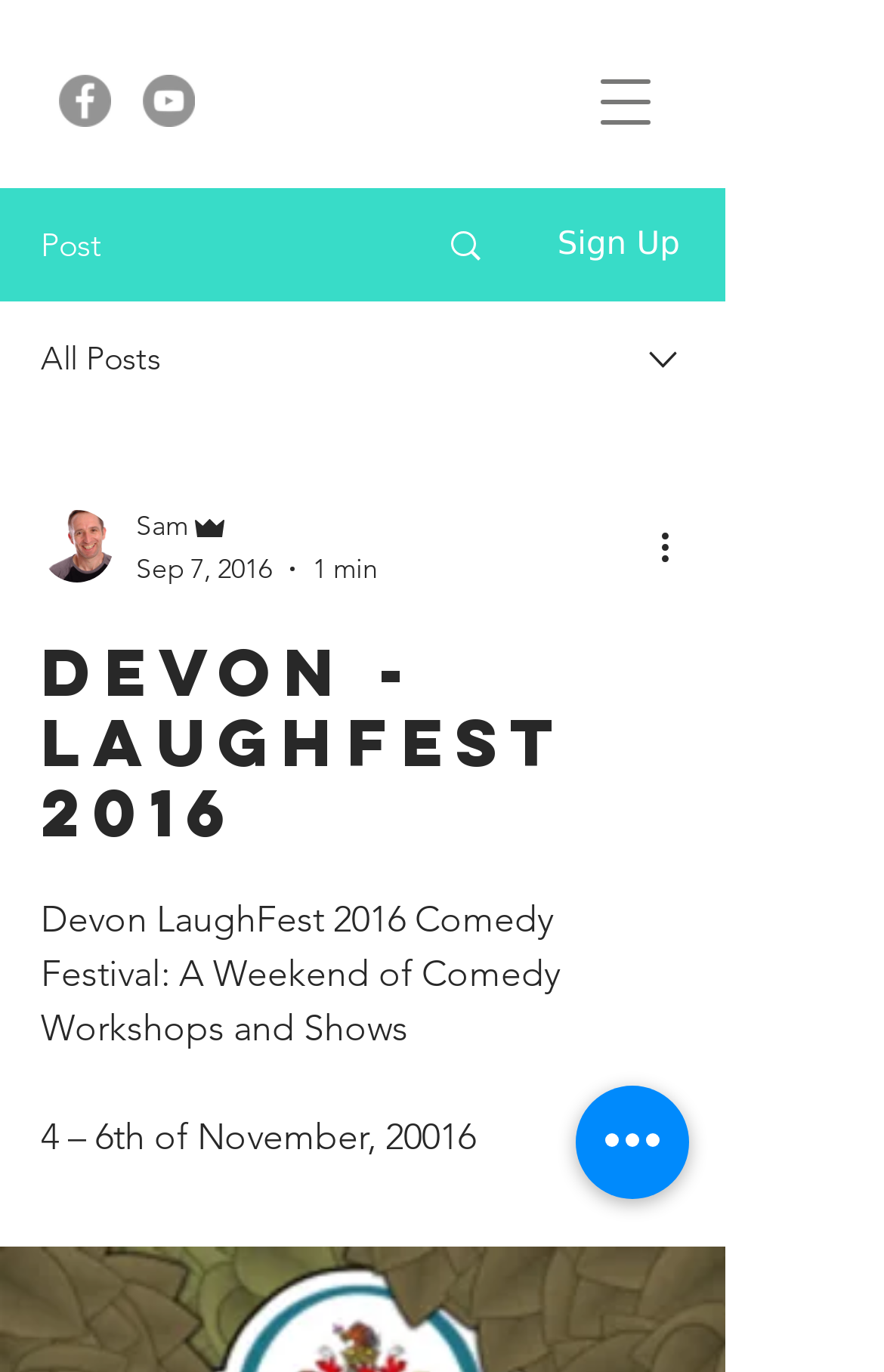Refer to the image and provide a thorough answer to this question:
What is the purpose of the 'More actions' button?

I inferred the purpose of the 'More actions' button based on its name and its location in the article section, which suggests that it provides additional actions related to the article.